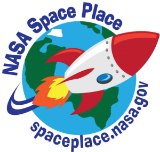Give a one-word or phrase response to the following question: What is the website address featured in the logo?

spaceplace.nasa.gov